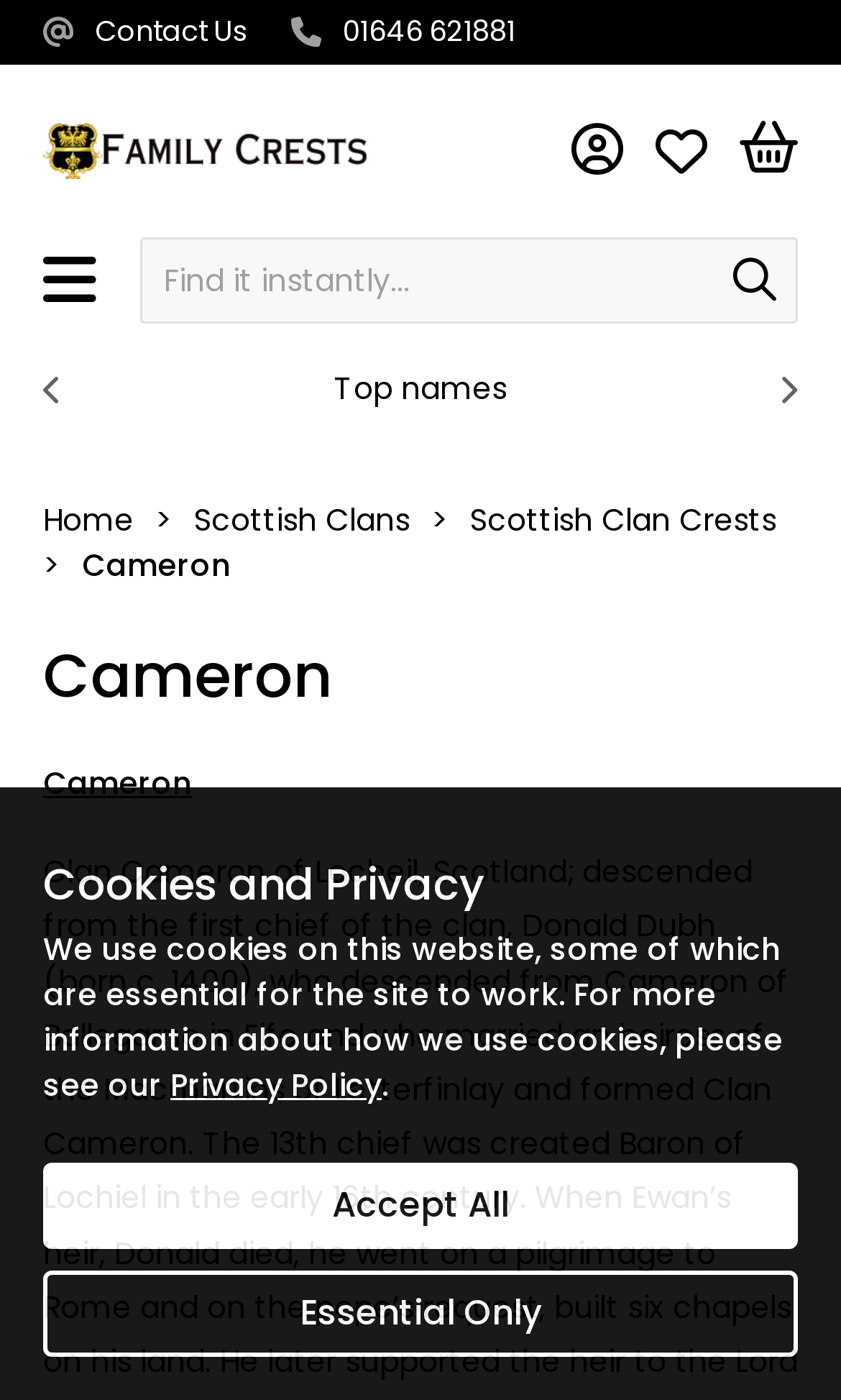Determine the bounding box coordinates of the element's region needed to click to follow the instruction: "View Scottish Clan Crests". Provide these coordinates as four float numbers between 0 and 1, formatted as [left, top, right, bottom].

[0.559, 0.356, 0.923, 0.387]